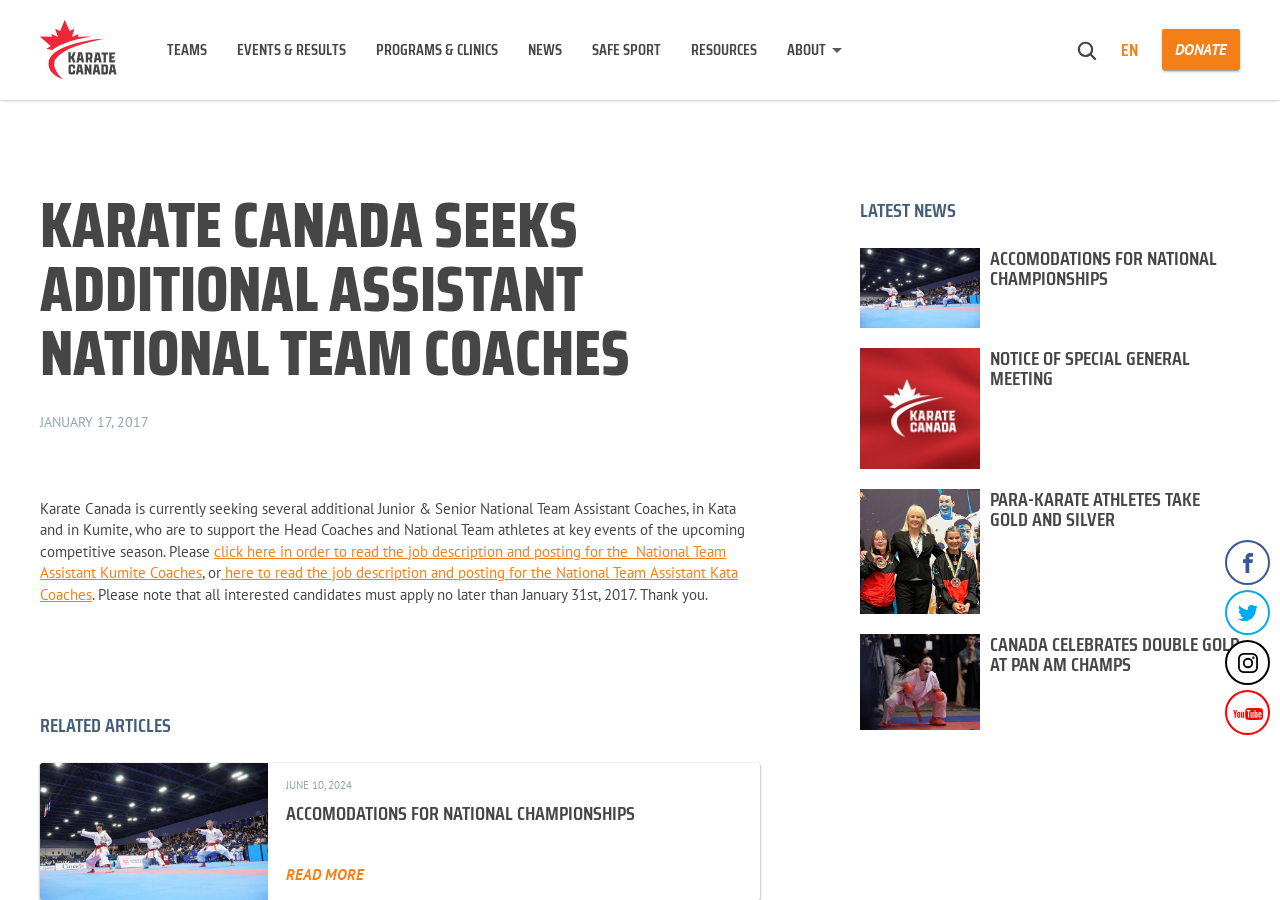Determine the bounding box coordinates of the clickable area required to perform the following instruction: "Read the job description for National Team Assistant Kumite Coaches". The coordinates should be represented as four float numbers between 0 and 1: [left, top, right, bottom].

[0.031, 0.602, 0.567, 0.647]